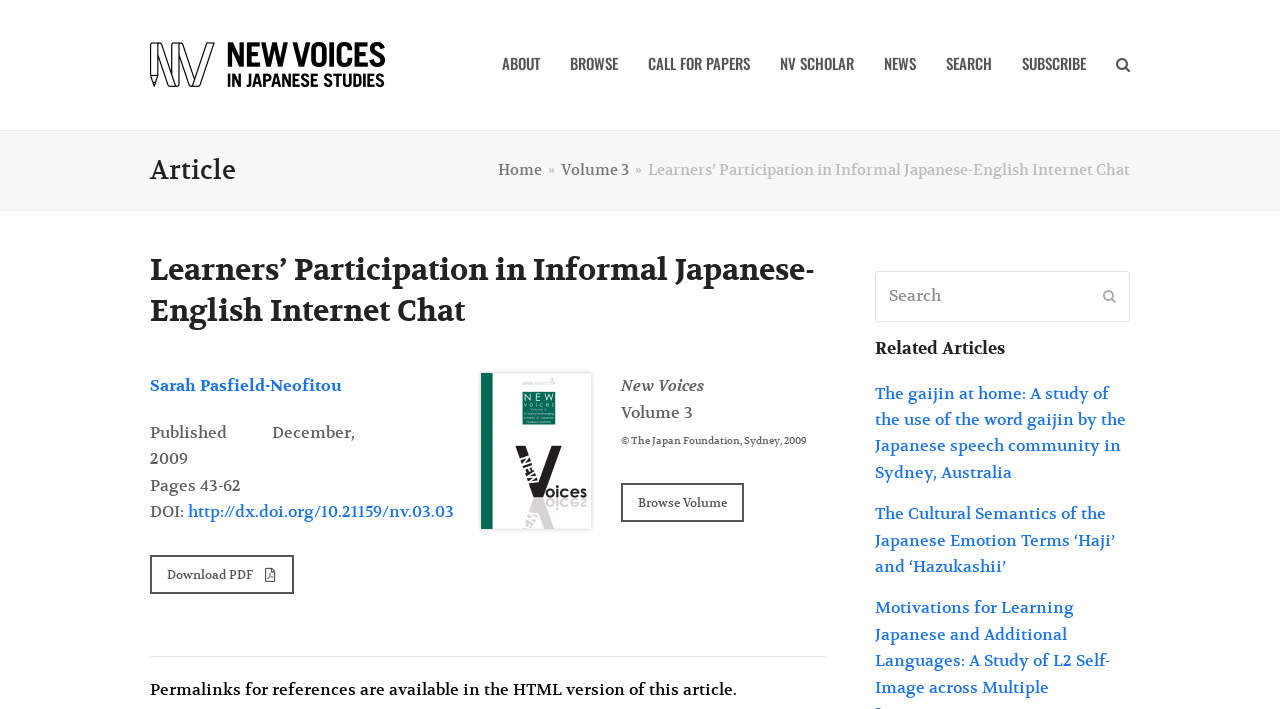What is the title of the article?
Look at the image and answer the question using a single word or phrase.

Learners’ Participation in Informal Japanese-English Internet Chat